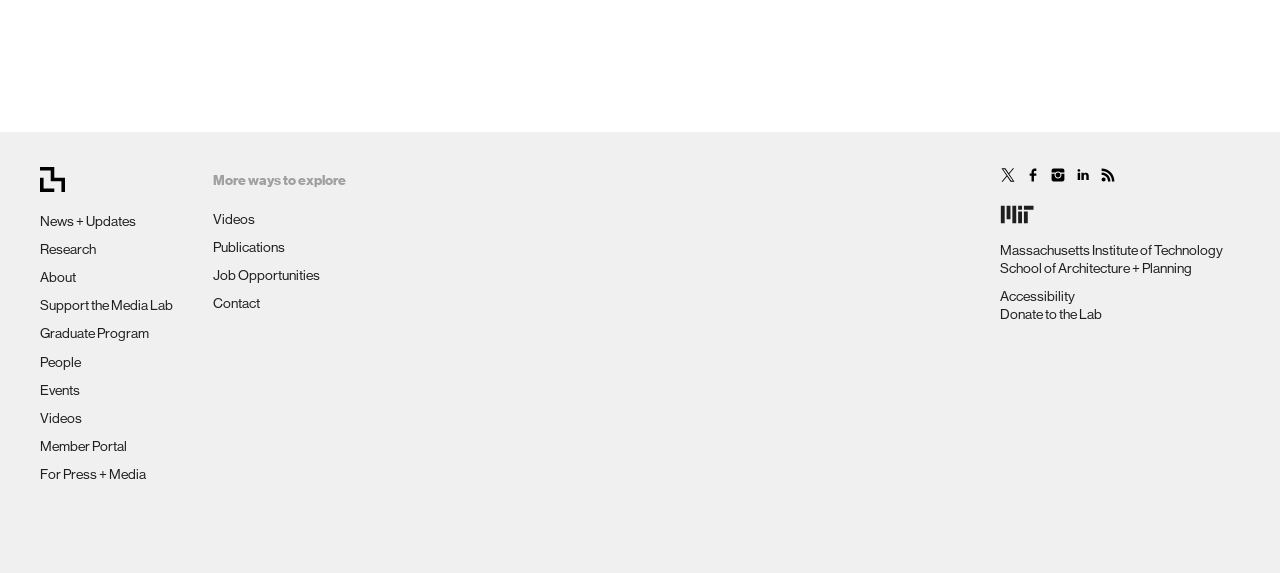Determine the bounding box coordinates of the clickable element necessary to fulfill the instruction: "Explore the About section". Provide the coordinates as four float numbers within the 0 to 1 range, i.e., [left, top, right, bottom].

[0.031, 0.469, 0.059, 0.497]